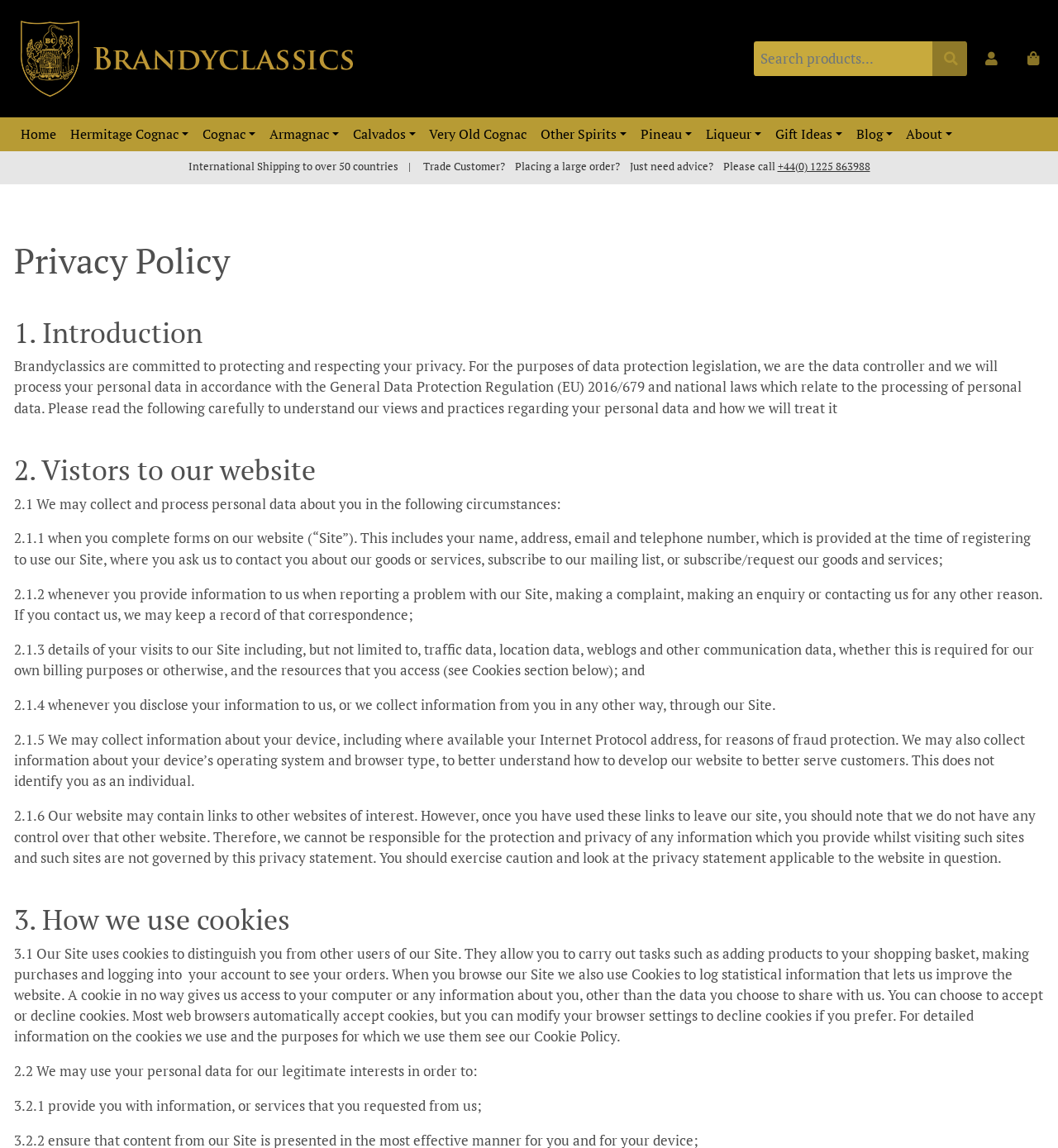Locate the bounding box coordinates of the element that should be clicked to fulfill the instruction: "Search for something".

[0.713, 0.036, 0.914, 0.066]